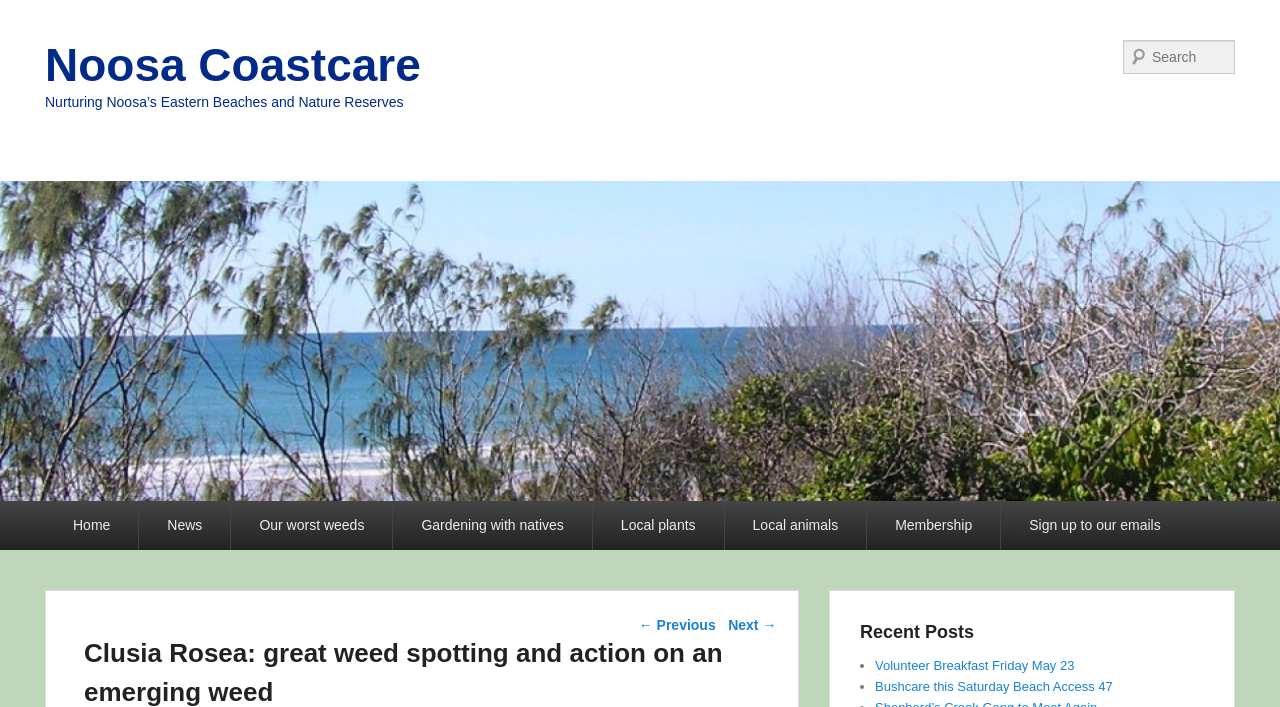Locate the bounding box coordinates of the element I should click to achieve the following instruction: "Search for something".

[0.877, 0.057, 0.965, 0.105]